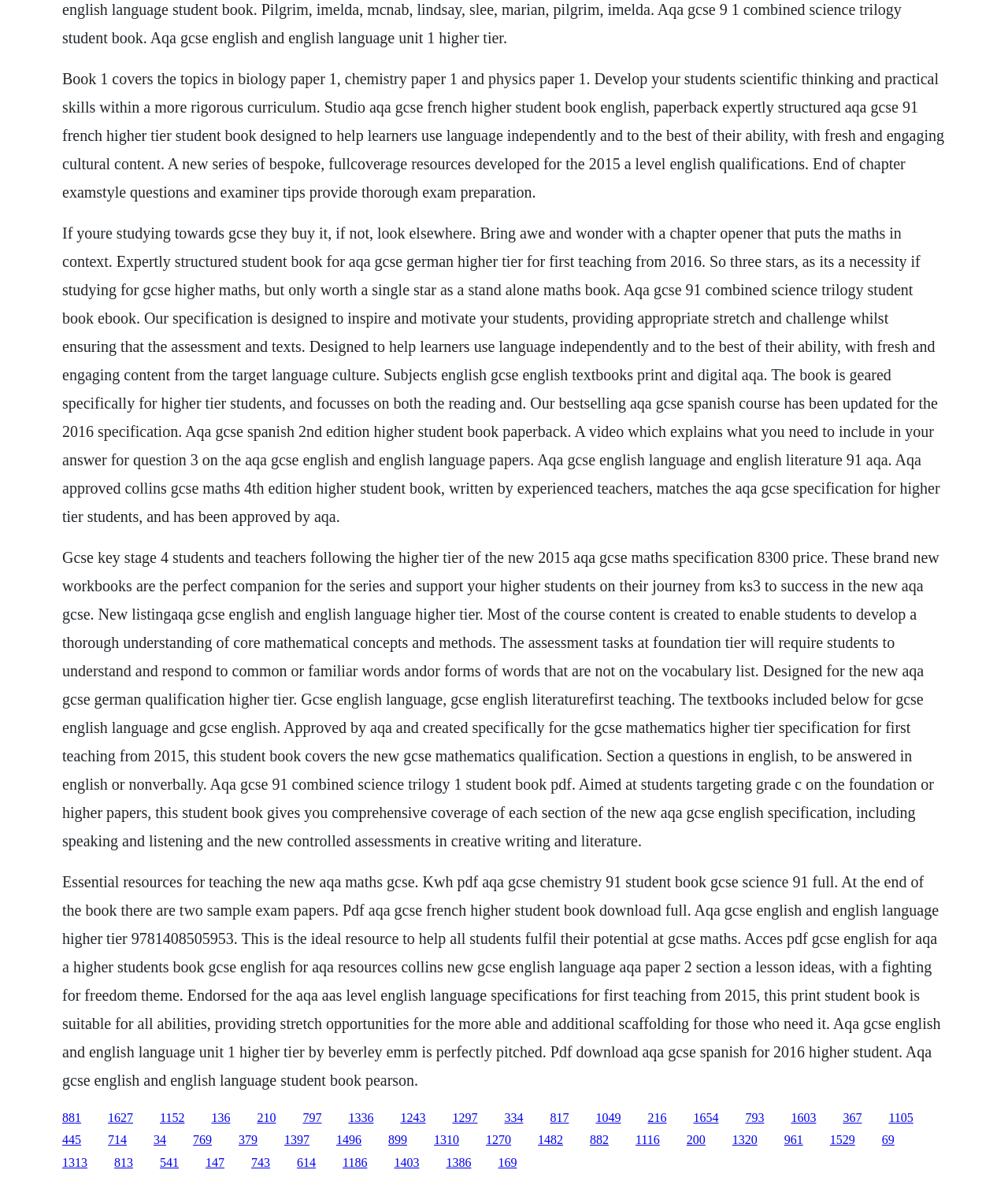Pinpoint the bounding box coordinates for the area that should be clicked to perform the following instruction: "Click the link '1152'".

[0.159, 0.94, 0.183, 0.952]